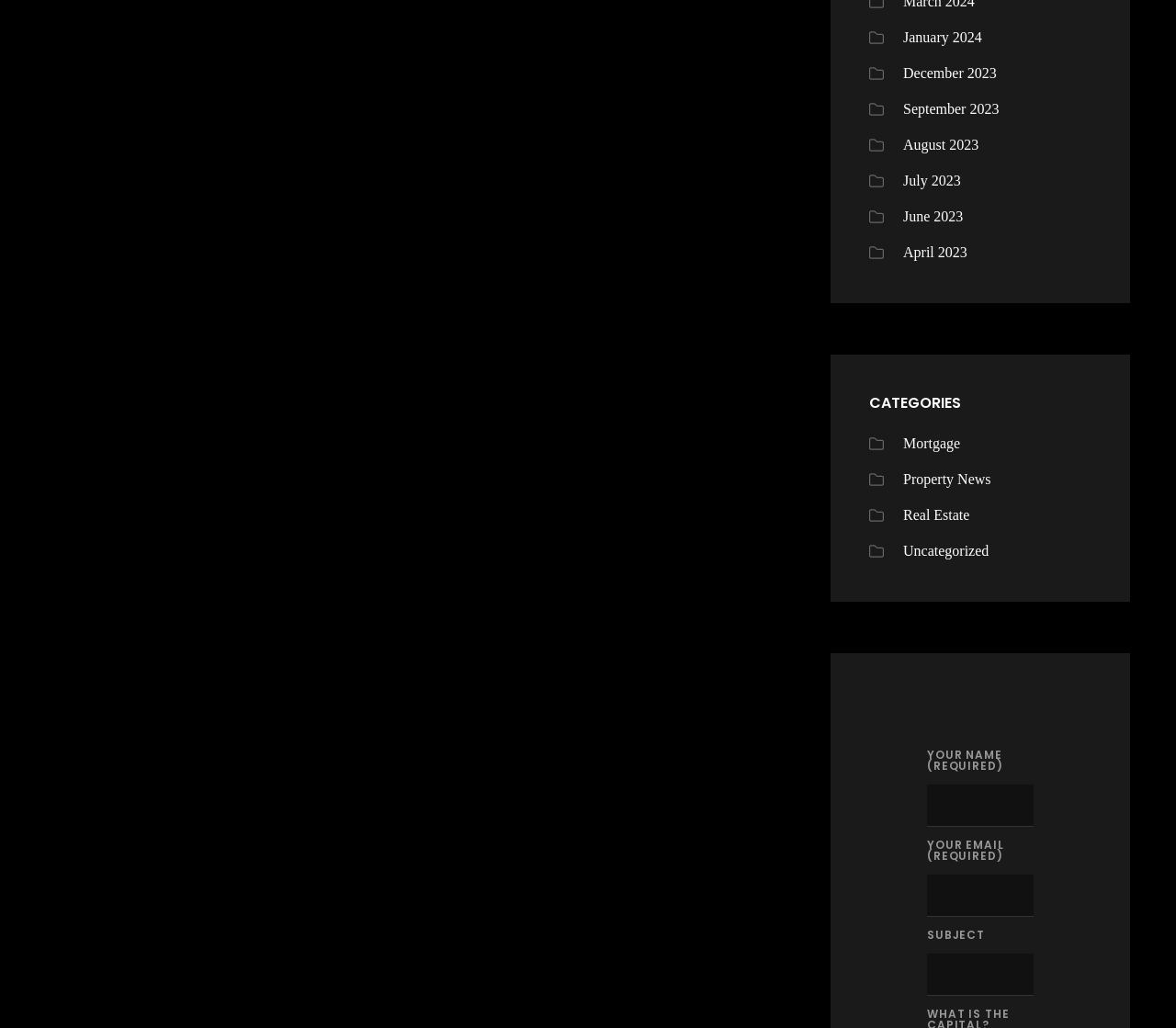Locate the bounding box coordinates of the element that needs to be clicked to carry out the instruction: "Click on Mortgage". The coordinates should be given as four float numbers ranging from 0 to 1, i.e., [left, top, right, bottom].

[0.768, 0.424, 0.817, 0.439]